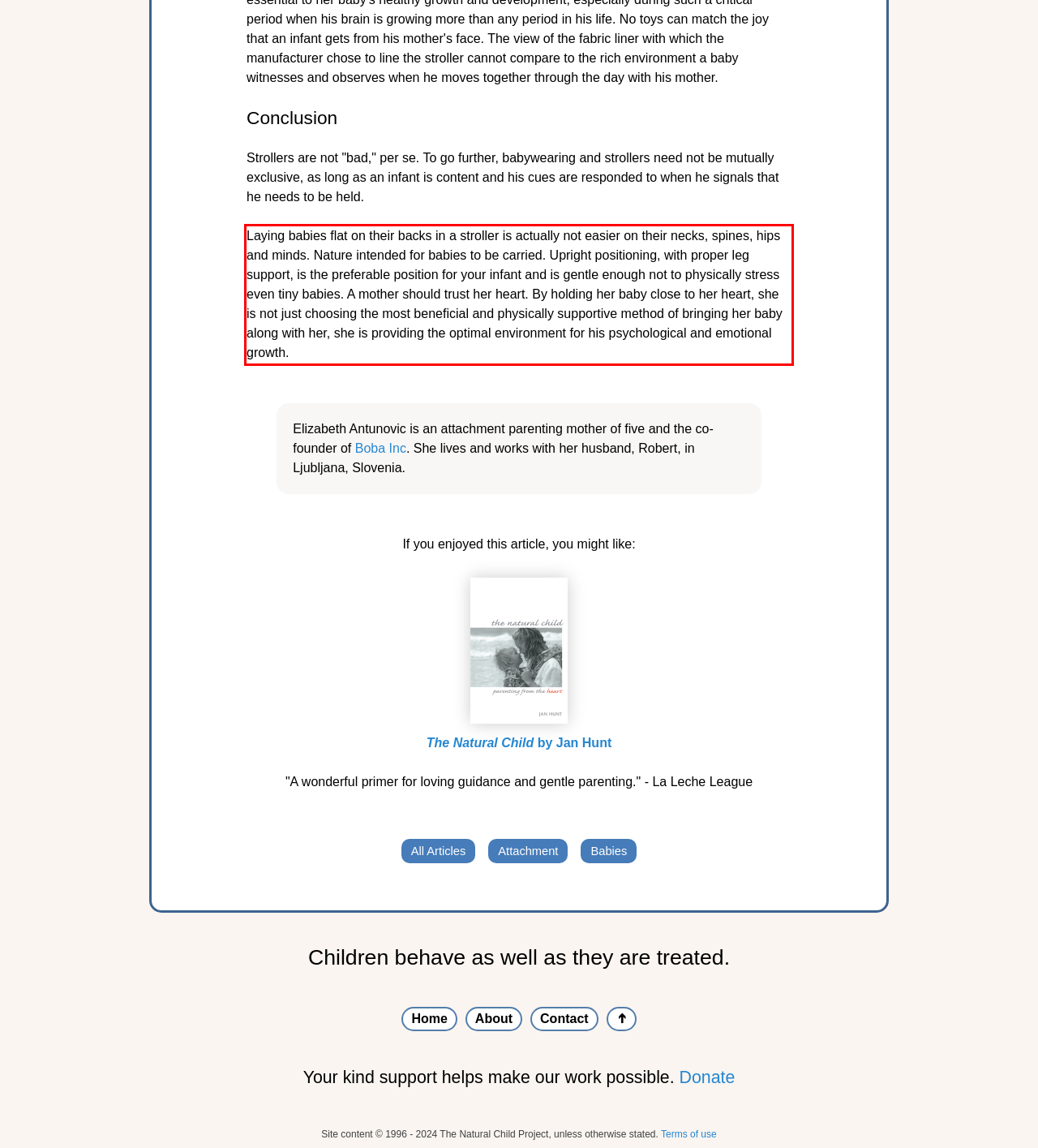You are given a webpage screenshot with a red bounding box around a UI element. Extract and generate the text inside this red bounding box.

Laying babies flat on their backs in a stroller is actually not easier on their necks, spines, hips and minds. Nature intended for babies to be carried. Upright positioning, with proper leg support, is the preferable position for your infant and is gentle enough not to physically stress even tiny babies. A mother should trust her heart. By holding her baby close to her heart, she is not just choosing the most beneficial and physically supportive method of bringing her baby along with her, she is providing the optimal environment for his psychological and emotional growth.